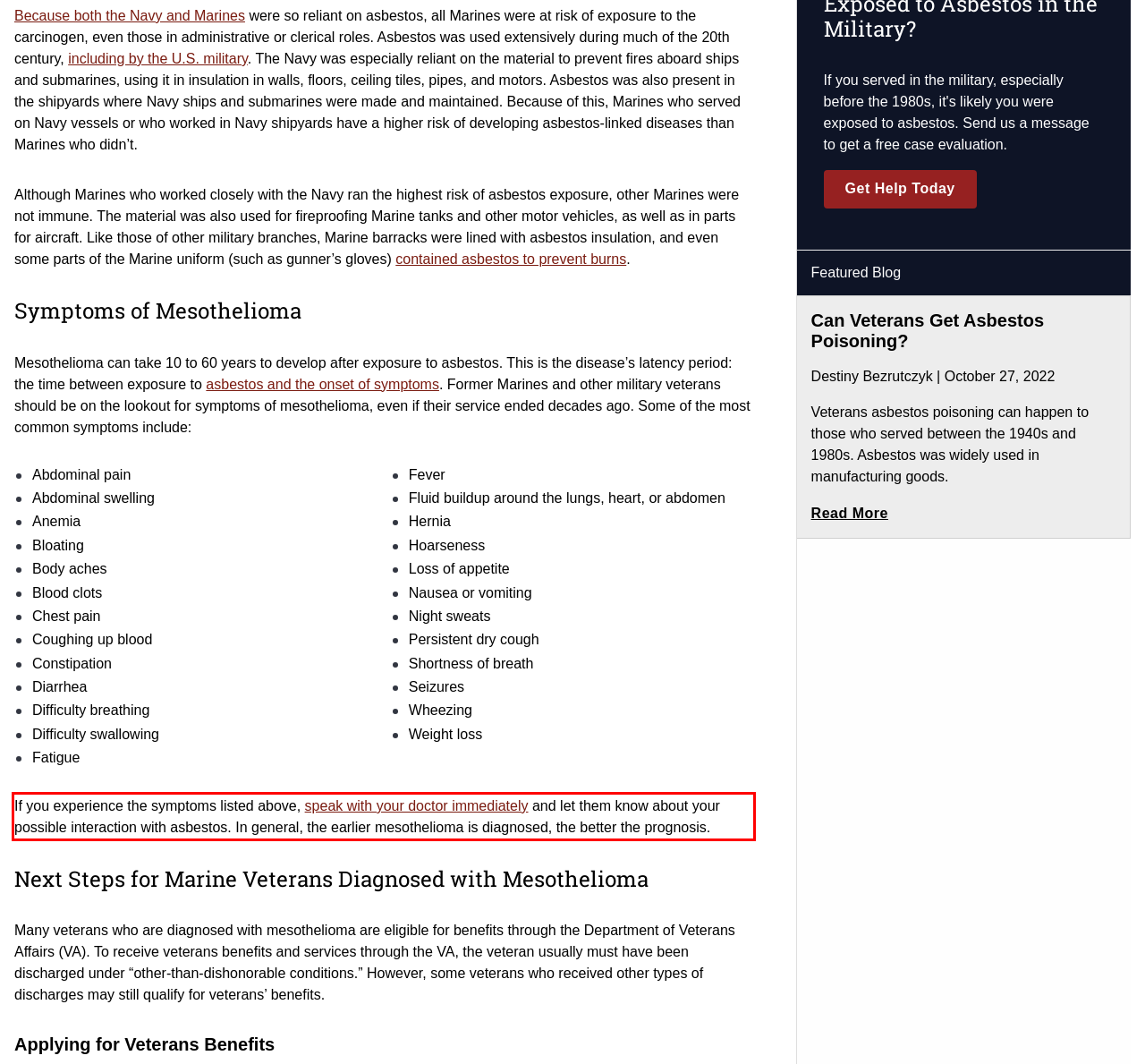Please look at the webpage screenshot and extract the text enclosed by the red bounding box.

If you experience the symptoms listed above, speak with your doctor immediately and let them know about your possible interaction with asbestos. In general, the earlier mesothelioma is diagnosed, the better the prognosis.